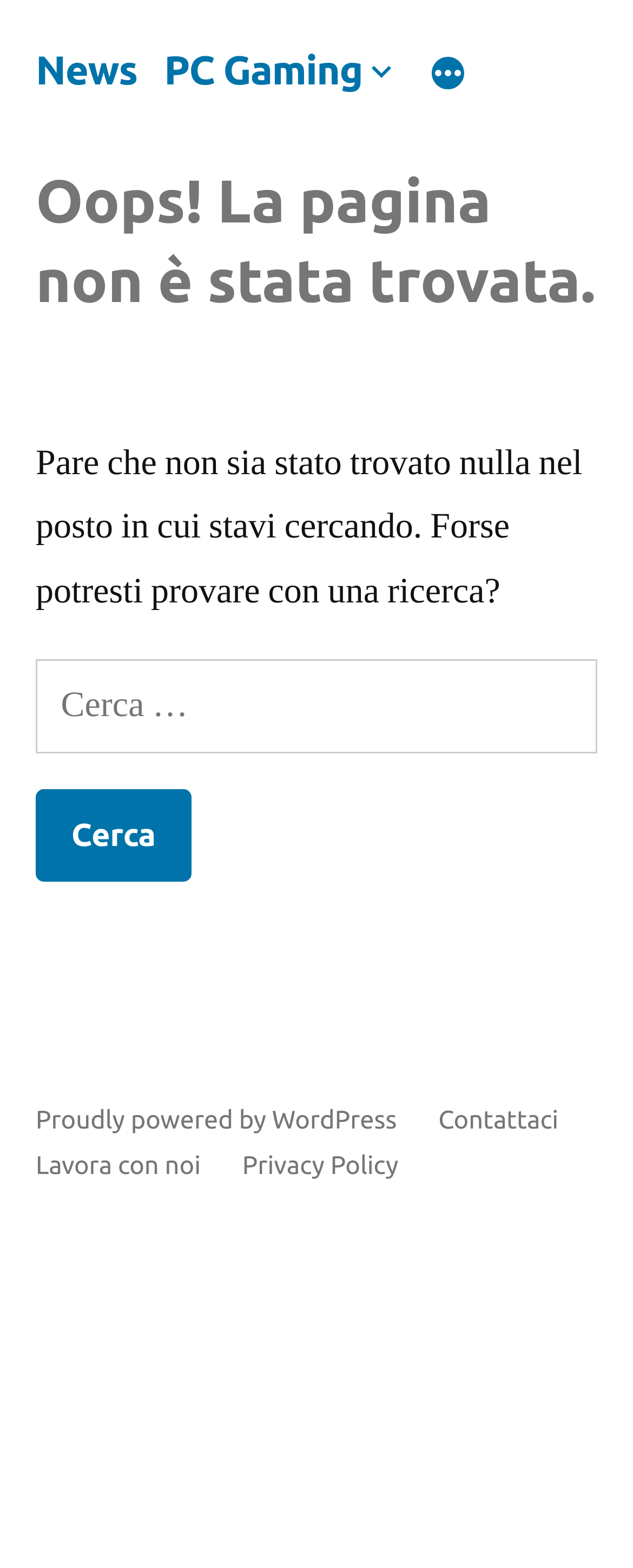Pinpoint the bounding box coordinates of the clickable area necessary to execute the following instruction: "Search with the search button". The coordinates should be given as four float numbers between 0 and 1, namely [left, top, right, bottom].

[0.056, 0.503, 0.303, 0.562]